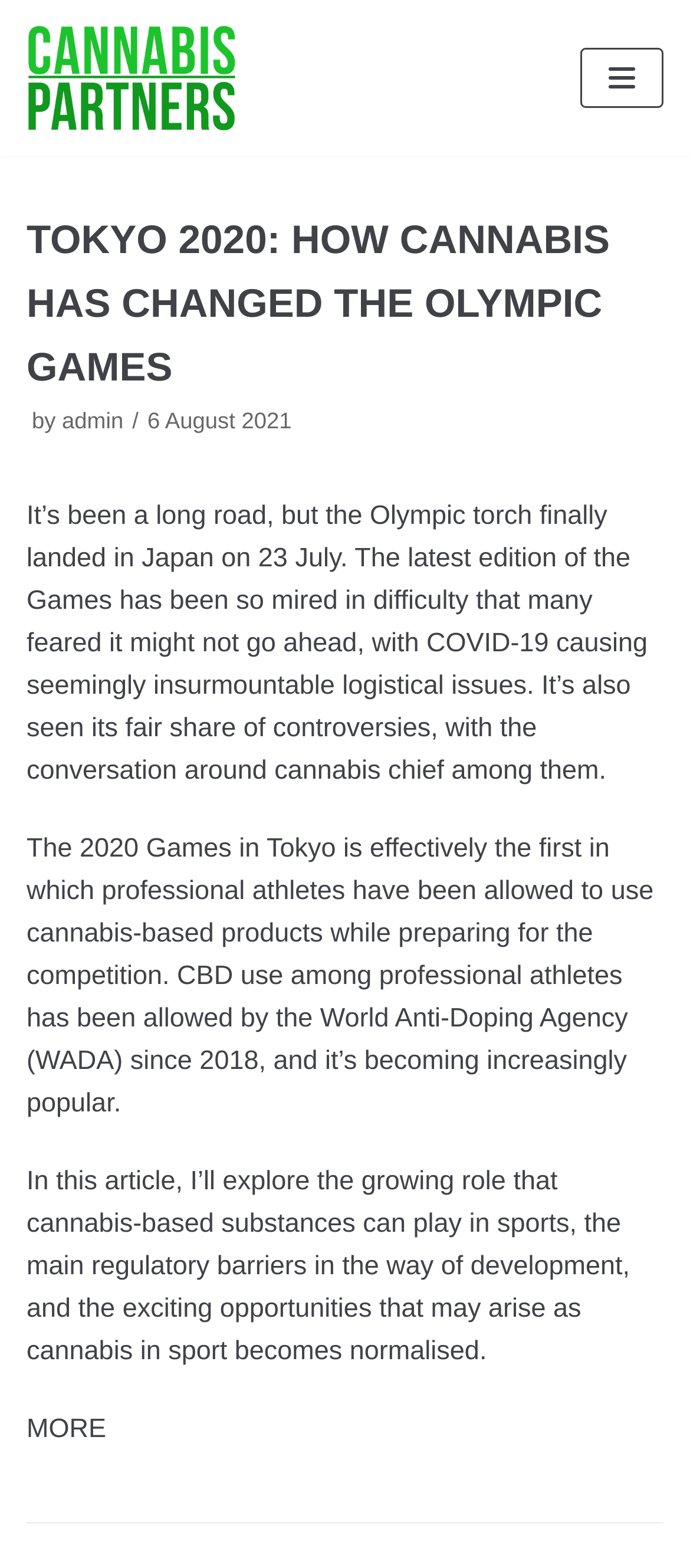Who wrote the article?
Give a thorough and detailed response to the question.

The author of the article is mentioned in the text 'by admin' which is located below the main heading of the article.